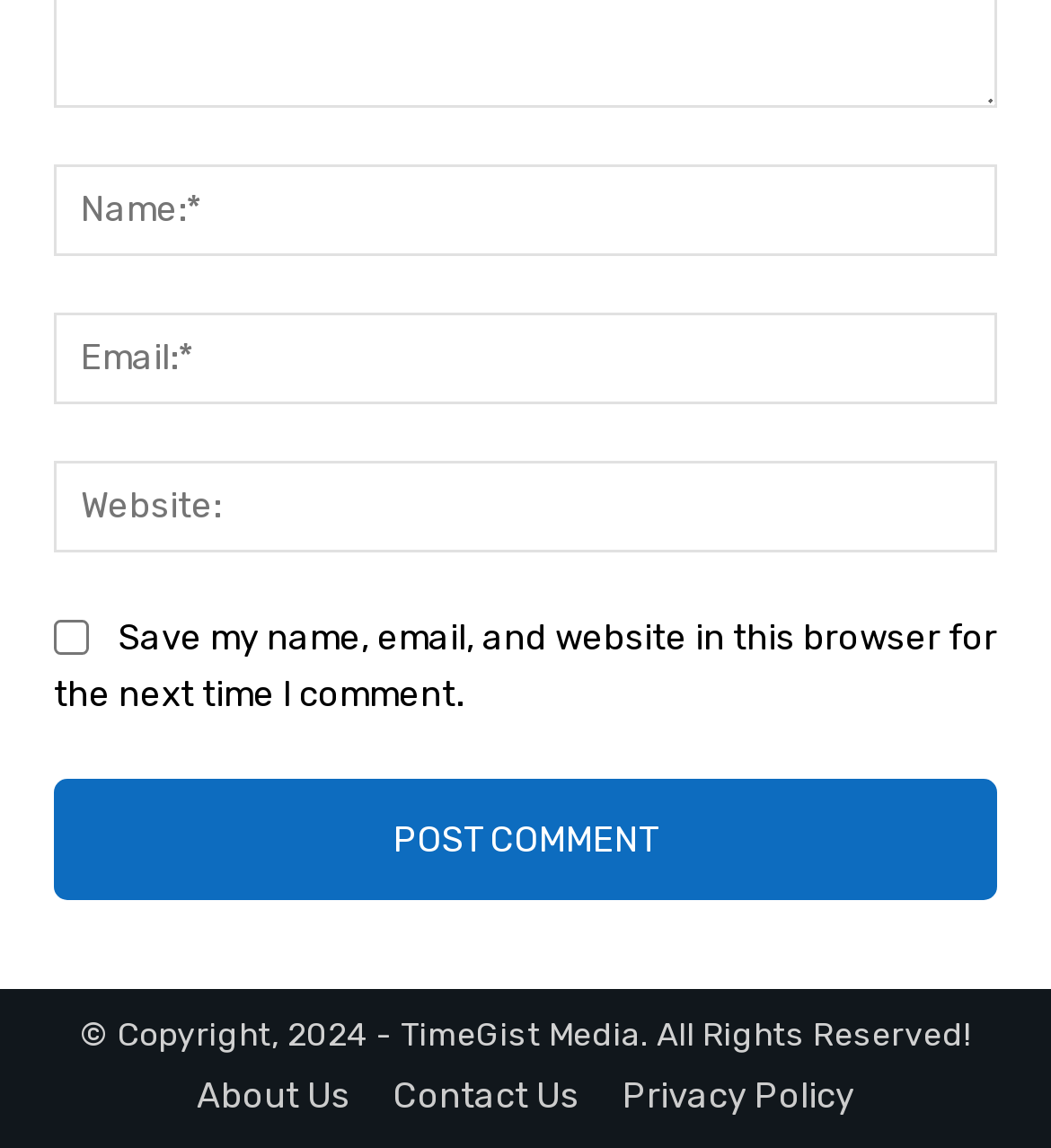Given the description: "name="submit" value="Post Comment"", determine the bounding box coordinates of the UI element. The coordinates should be formatted as four float numbers between 0 and 1, [left, top, right, bottom].

[0.051, 0.677, 0.949, 0.783]